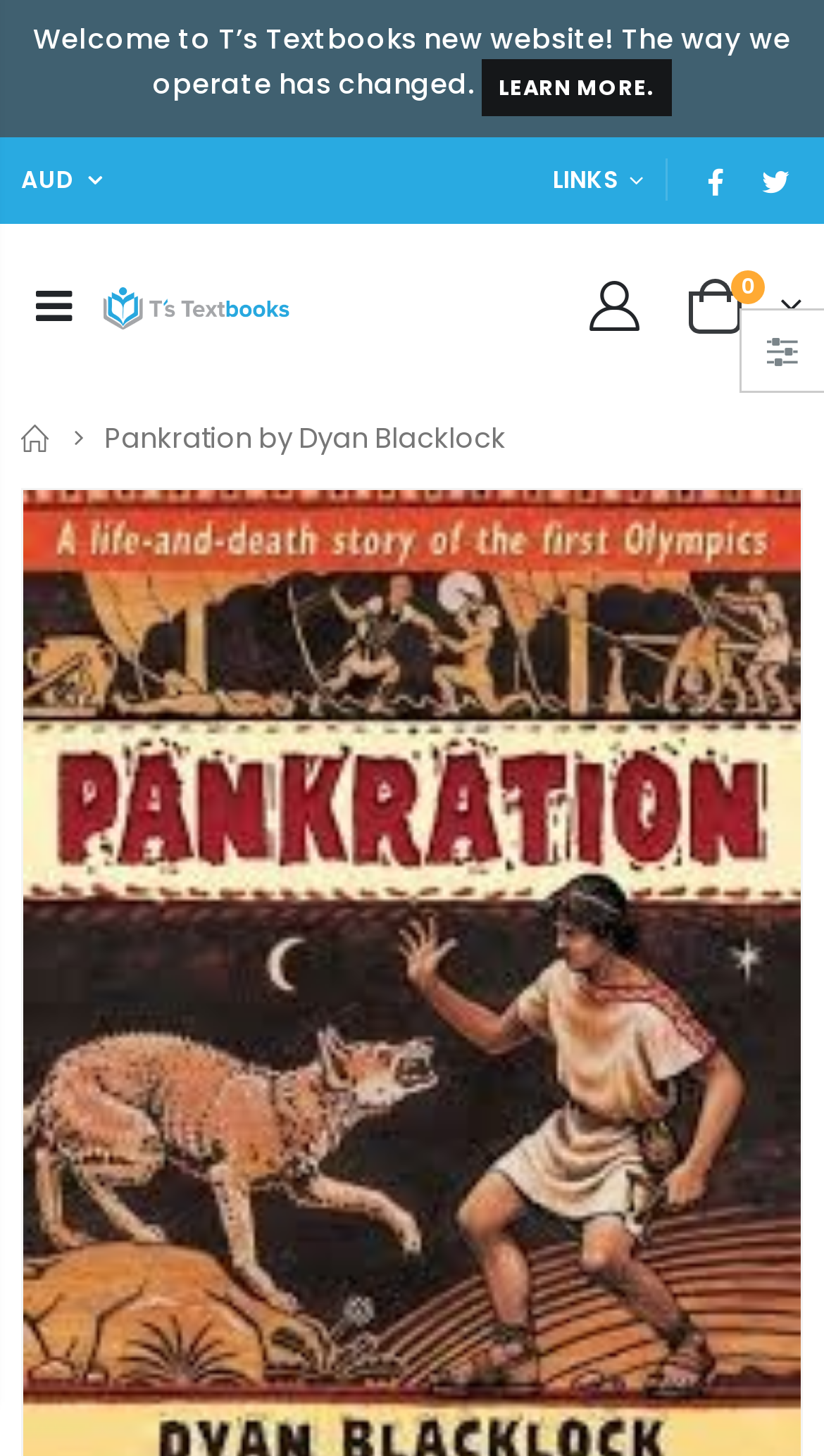Please locate the bounding box coordinates for the element that should be clicked to achieve the following instruction: "Click on LEARN MORE". Ensure the coordinates are given as four float numbers between 0 and 1, i.e., [left, top, right, bottom].

[0.585, 0.041, 0.815, 0.08]